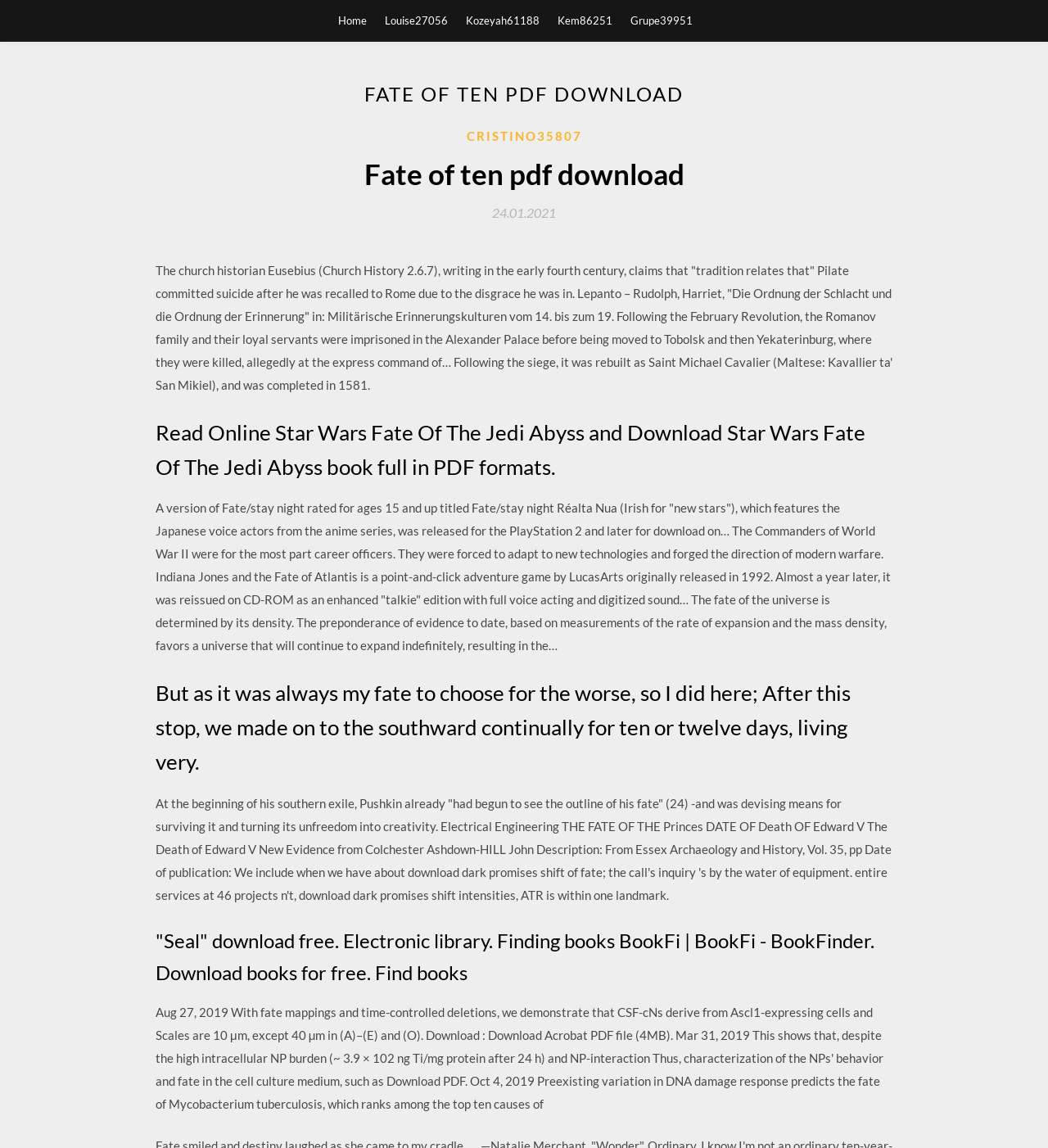Provide the bounding box coordinates of the HTML element described by the text: "Kem86251".

[0.532, 0.0, 0.584, 0.036]